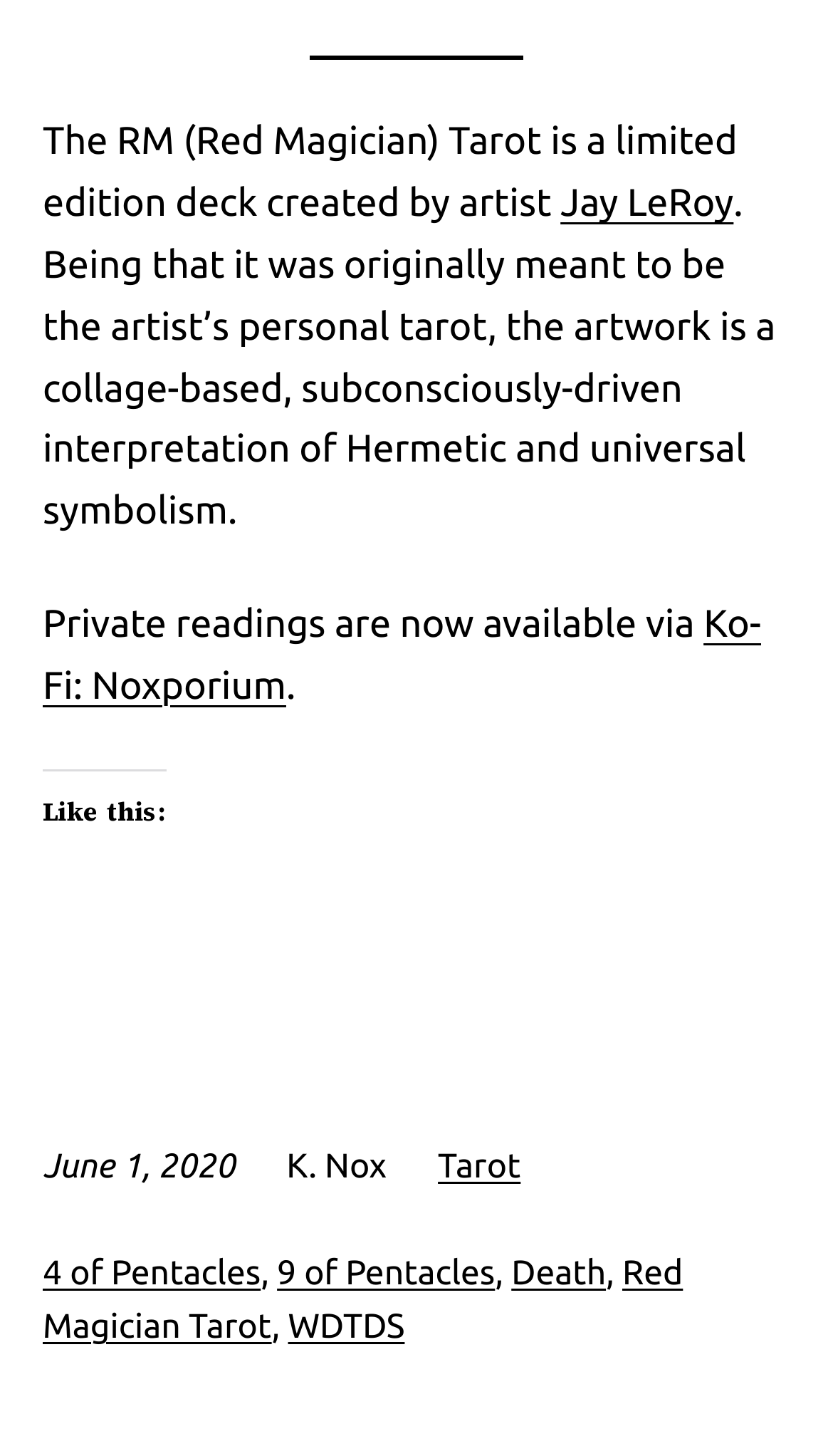Please find the bounding box coordinates of the element that you should click to achieve the following instruction: "View posts about Tarot". The coordinates should be presented as four float numbers between 0 and 1: [left, top, right, bottom].

[0.526, 0.788, 0.625, 0.814]